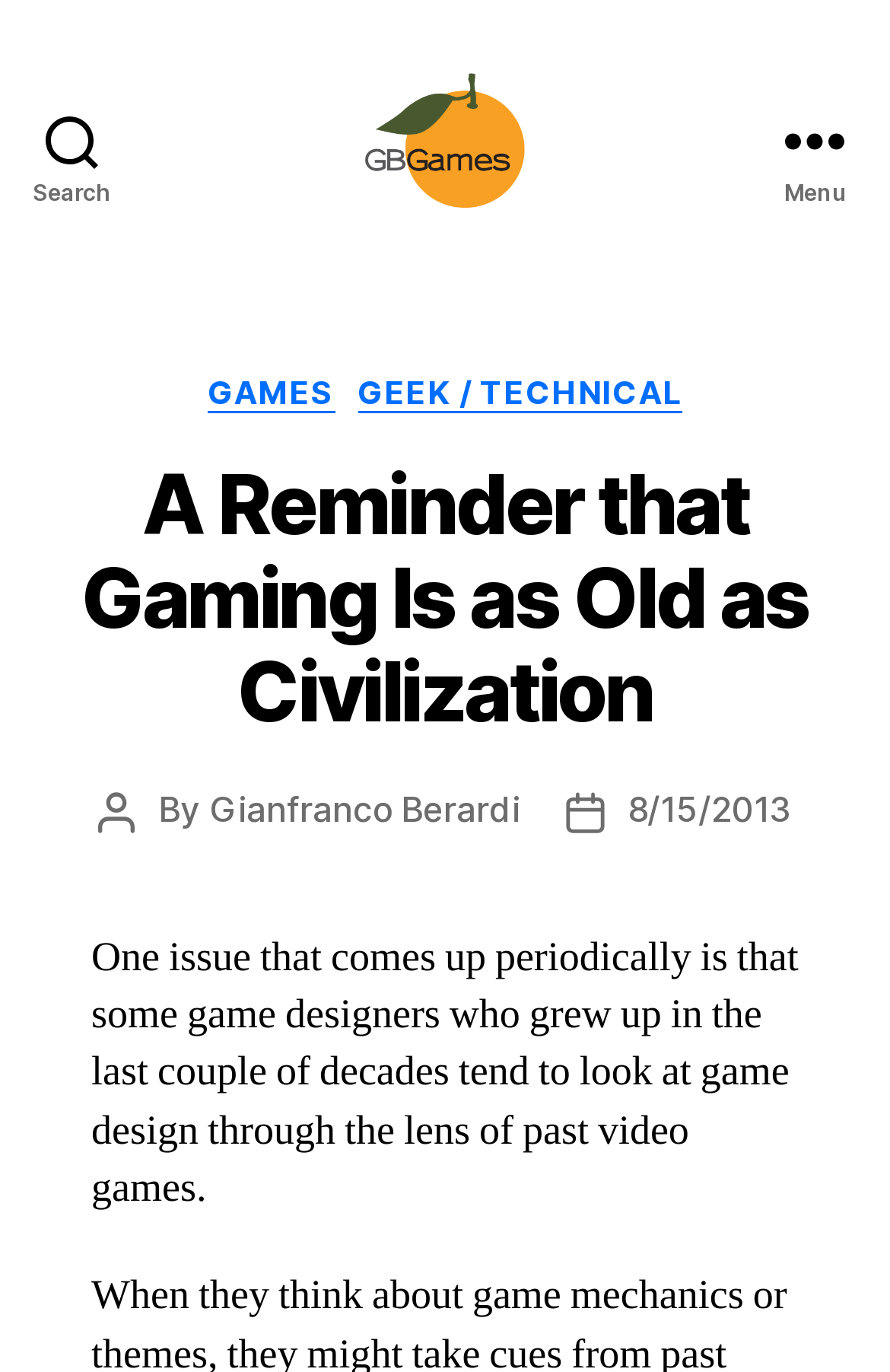Answer the question below with a single word or a brief phrase: 
What are the categories listed on the website?

GAMES, GEEK / TECHNICAL